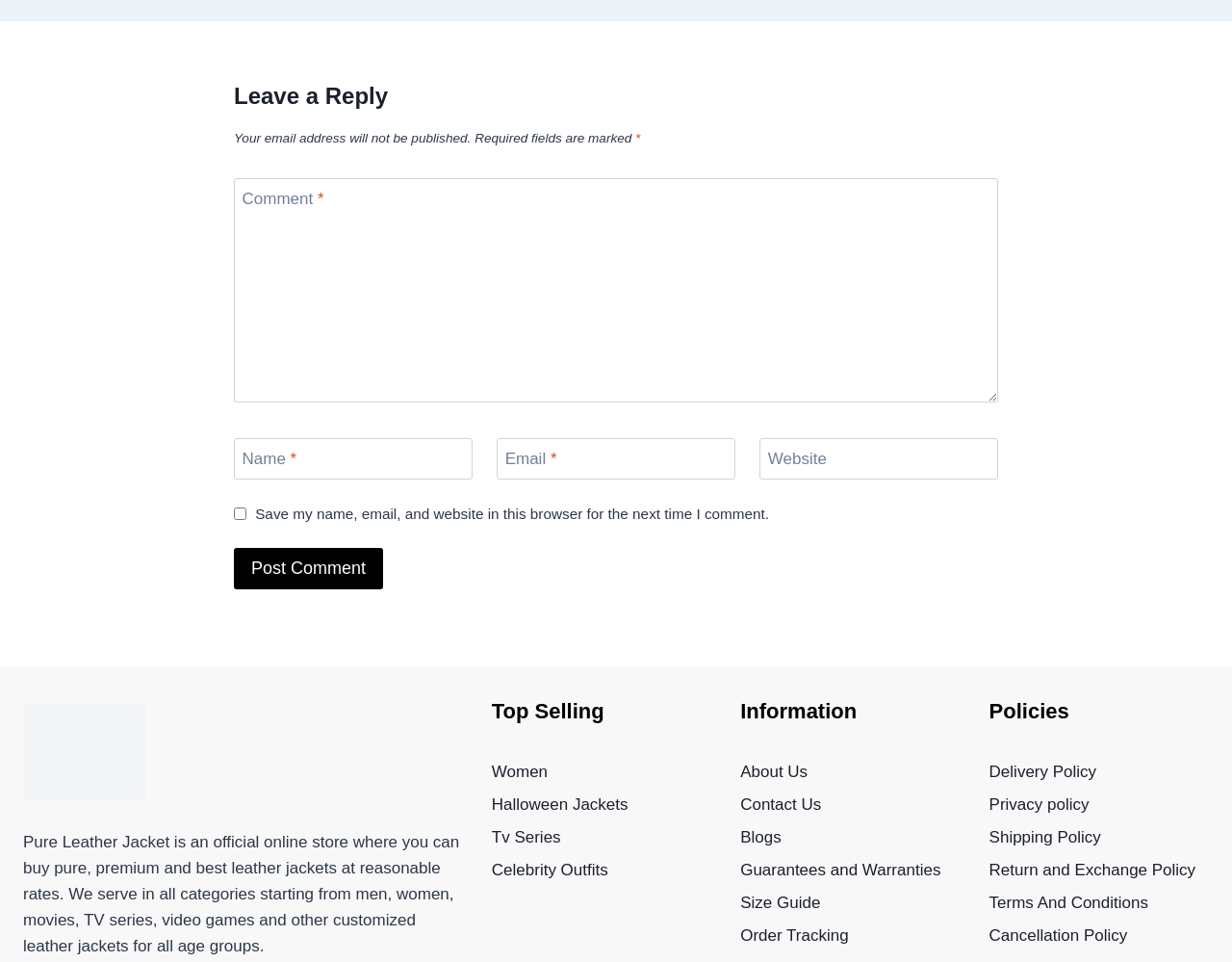Determine the bounding box coordinates for the clickable element to execute this instruction: "Check the Delivery Policy". Provide the coordinates as four float numbers between 0 and 1, i.e., [left, top, right, bottom].

[0.803, 0.786, 0.981, 0.82]